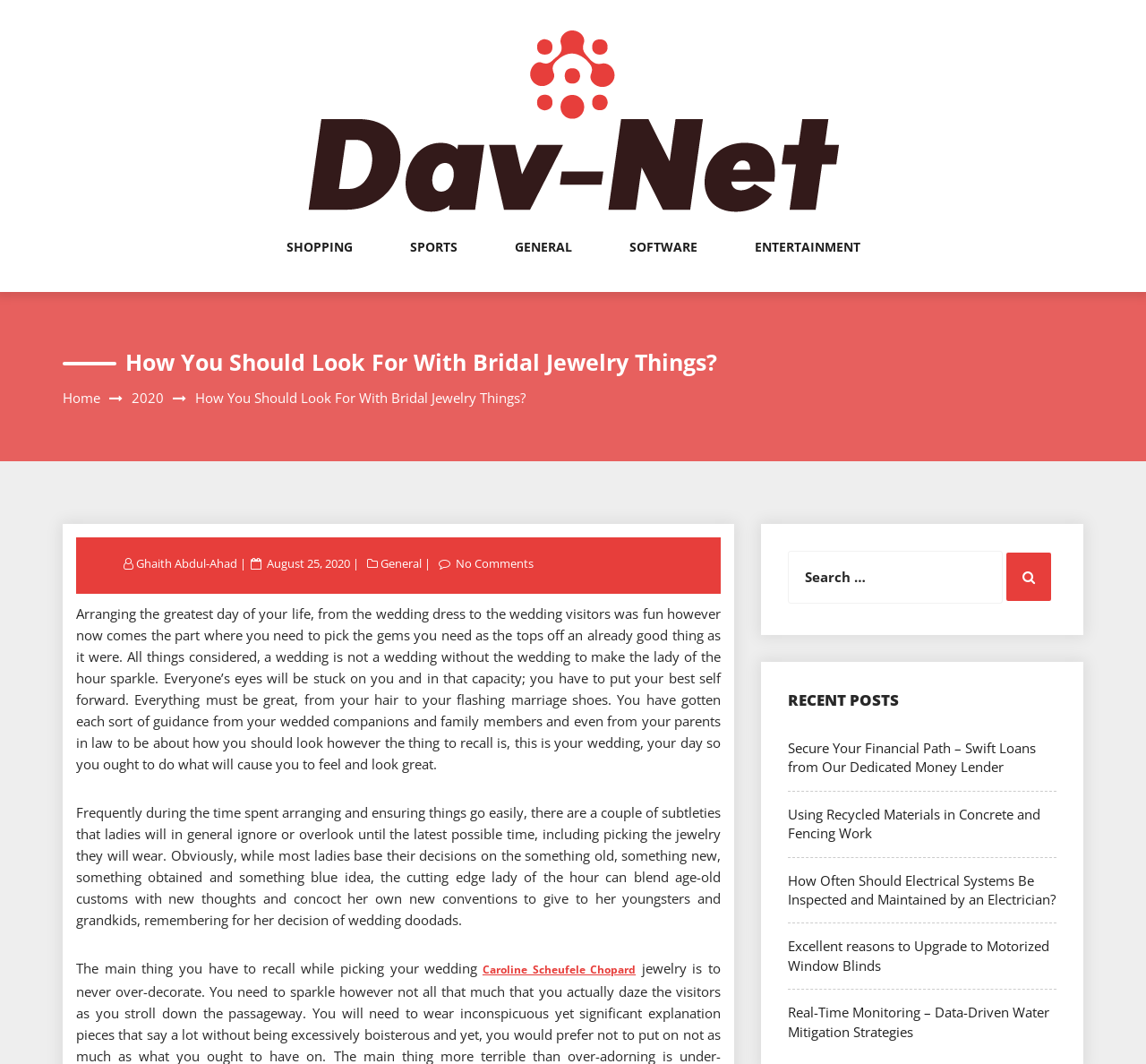Please determine the bounding box coordinates of the element's region to click for the following instruction: "Explore recent posts".

[0.688, 0.648, 0.922, 0.669]